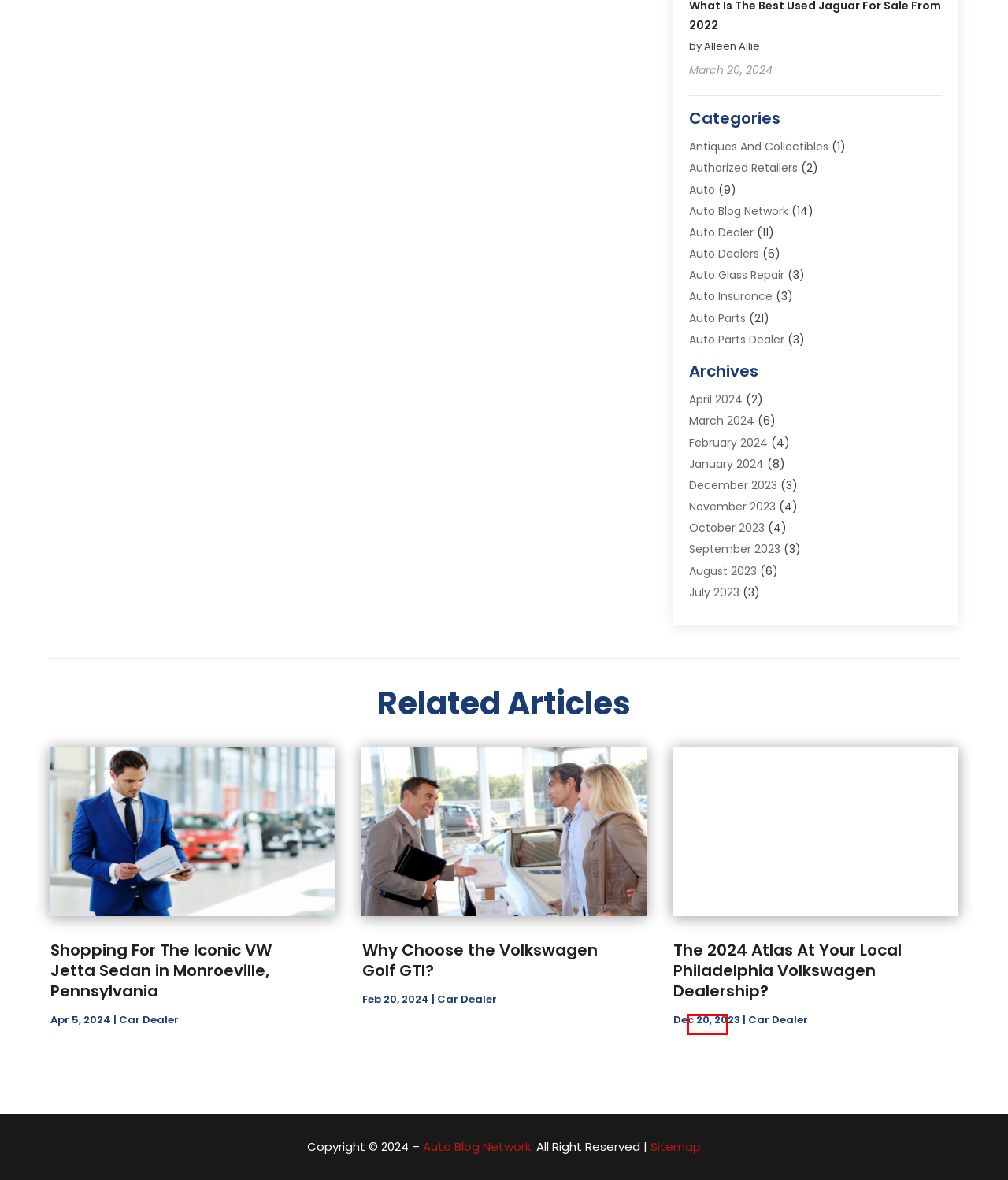Observe the provided screenshot of a webpage with a red bounding box around a specific UI element. Choose the webpage description that best fits the new webpage after you click on the highlighted element. These are your options:
A. Auto Glass Repair Archives - Auto Blog Network
B. February 2023 - Auto Blog Network
C. August 2021 - Auto Blog Network
D. December 2022 - Auto Blog Network
E. Chevrolet Dealer Archives - Auto Blog Network
F. Trucks Archives - Auto Blog Network
G. Auto Repair Shop Archives - Auto Blog Network
H. September 2023 - Auto Blog Network

F